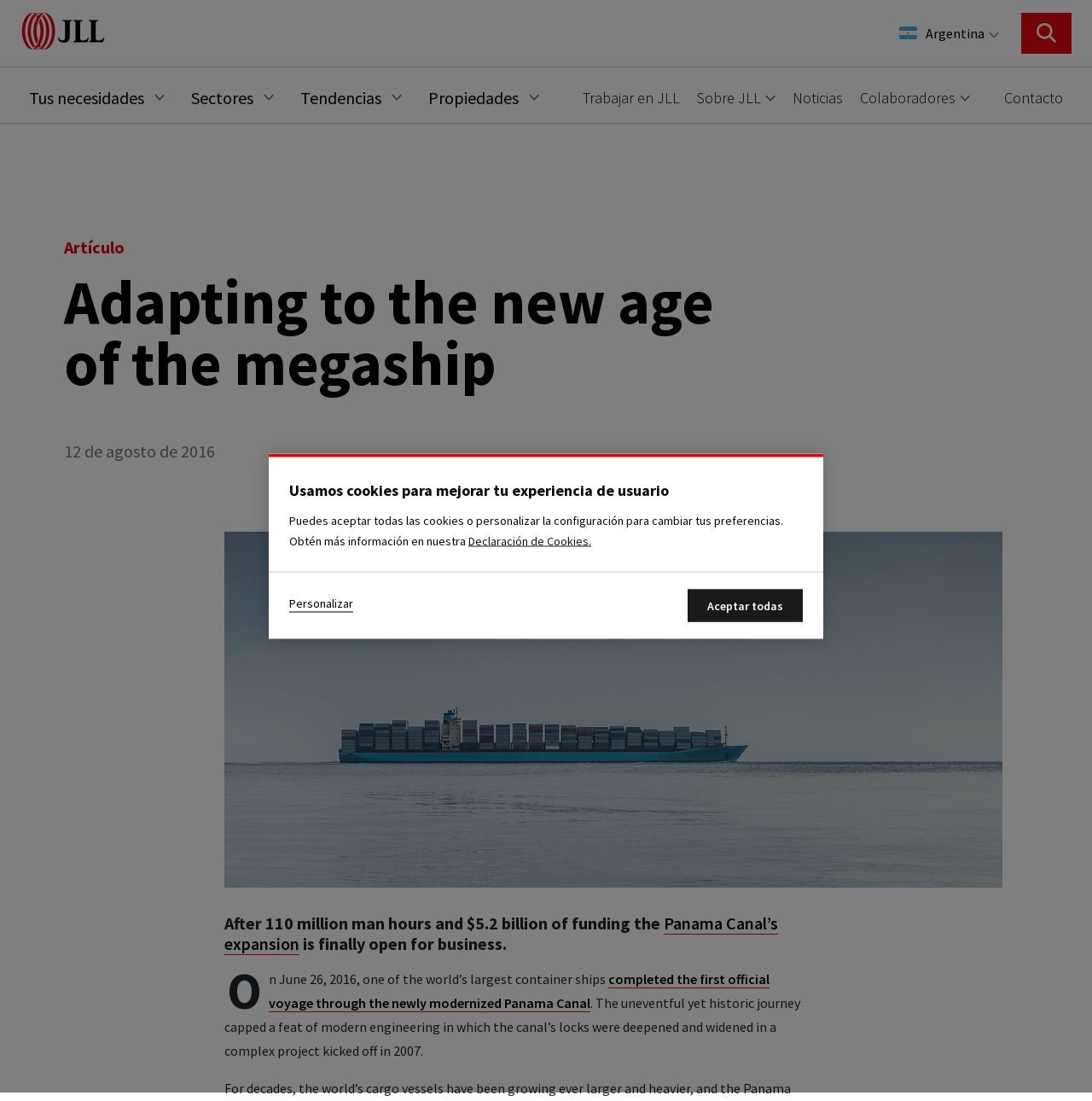Explain the webpage in detail.

The webpage is about the Panama Canal expansion and its impact on the shipping industry. At the top left corner, there is a JLL logo, which is a link. Next to it, there is a "Skip to main content" link. On the top right corner, there are several buttons, including "Argentina", "Search", "Tus necesidades", "Sectores", "Tendencias", "Propiedades", and "Sobre JLL", each with a corresponding image. These buttons have a dropdown menu.

Below the top navigation bar, there is a heading "Adapting to the new age of the megaship" in a large font size. Underneath the heading, there is a static text "Artículo" and a date "12 de agosto de 2016". 

The main content of the webpage is an article about the Panama Canal expansion. The article starts with a heading "After 110 million man hours and $5.2 billion of funding the Panama Canal’s expansion is finally open for business." The article then describes the expansion project, including the completion of the first official voyage through the newly modernized Panama Canal. There is an image related to industrial and logistics trading via water below the article.

At the bottom of the webpage, there is a cookie banner with a heading "Usamos cookies para mejorar tu experiencia de usuario". The banner has a brief description of the cookie policy and provides options to accept all cookies or personalize the settings. There are also links to more information about the privacy policy.